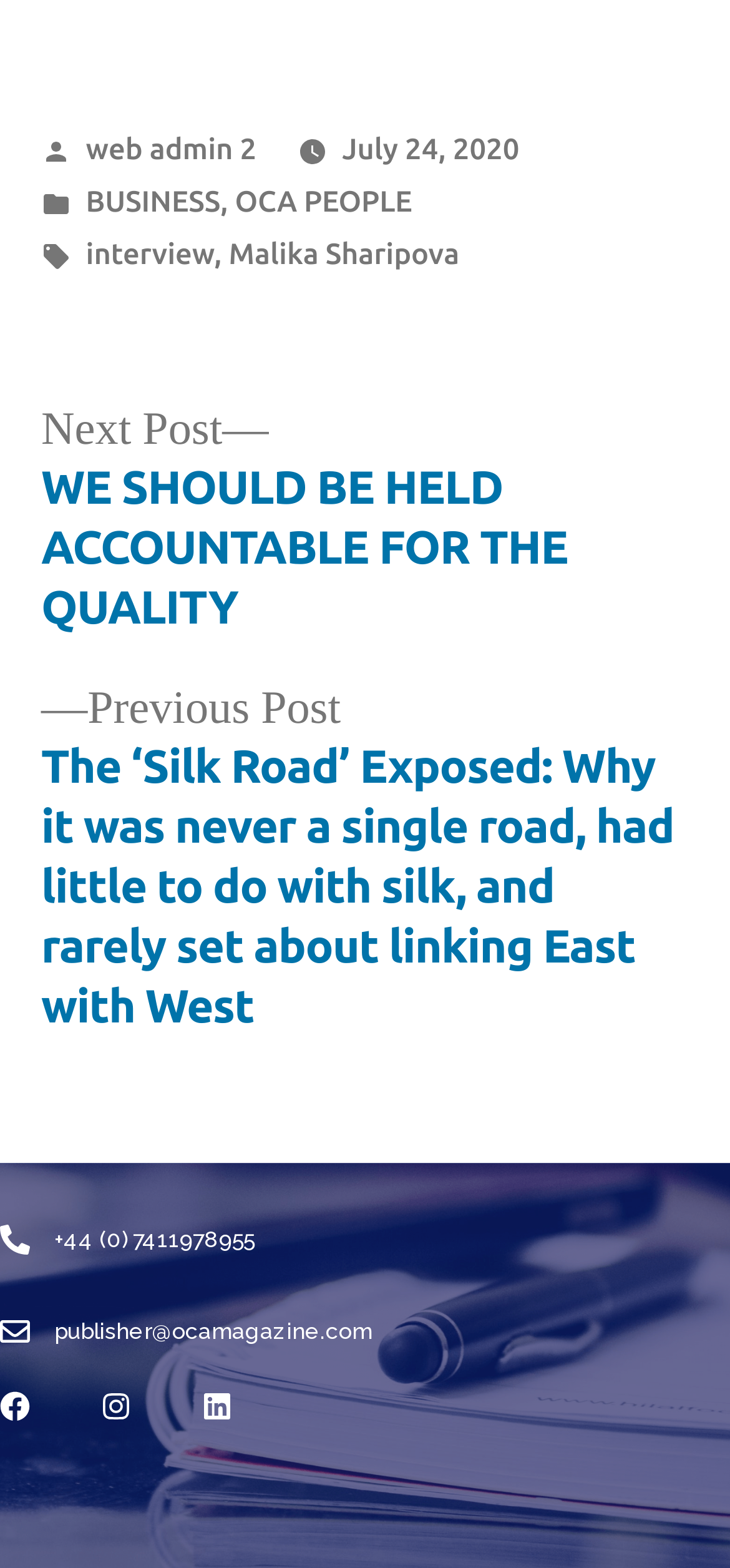Specify the bounding box coordinates of the area to click in order to execute this command: 'contact publisher'. The coordinates should consist of four float numbers ranging from 0 to 1, and should be formatted as [left, top, right, bottom].

[0.0, 0.835, 1.0, 0.863]